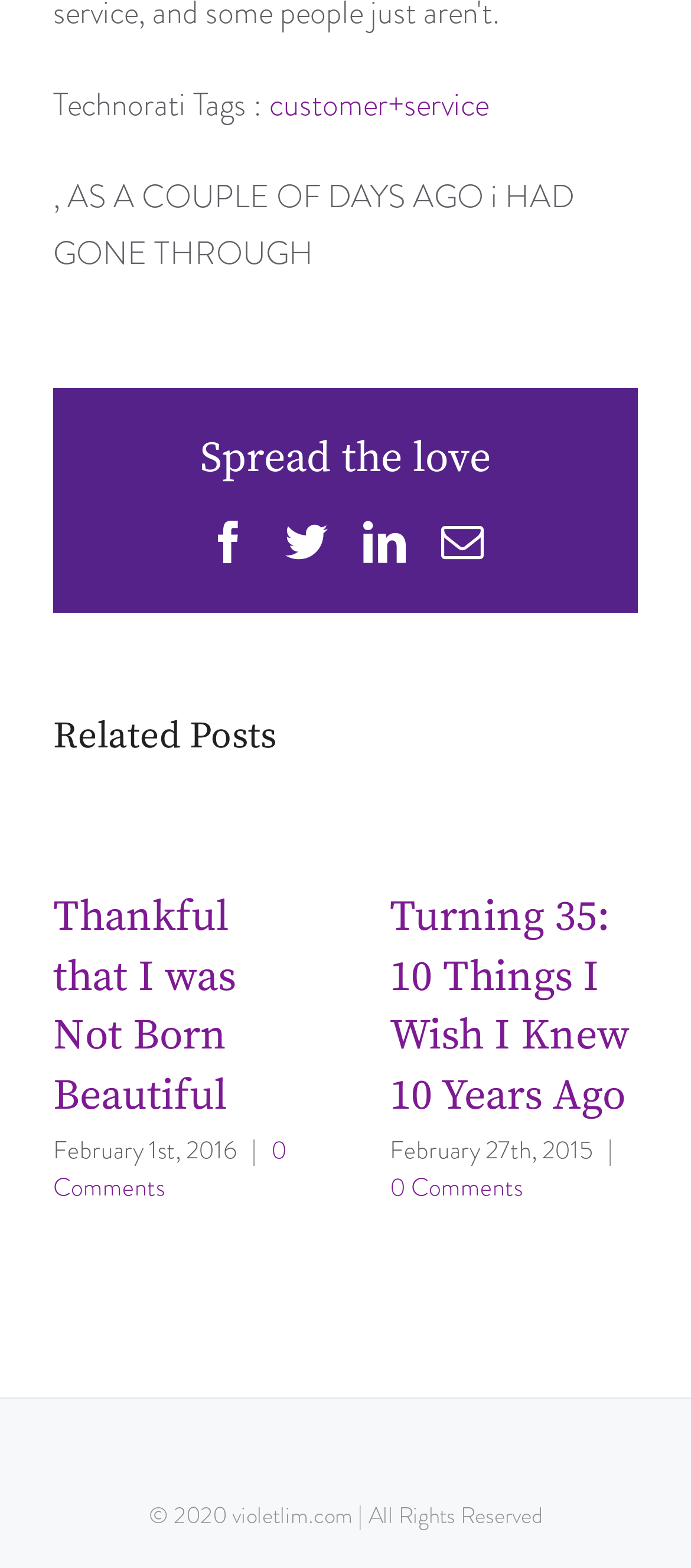Can you look at the image and give a comprehensive answer to the question:
What is the copyright information at the bottom of the page?

I found the copyright information by looking at the element with ID 182, which is a StaticText element with the text '© 2020 violetlim.com | All Rights Reserved', and is a child of the contentinfo element with ID 80.